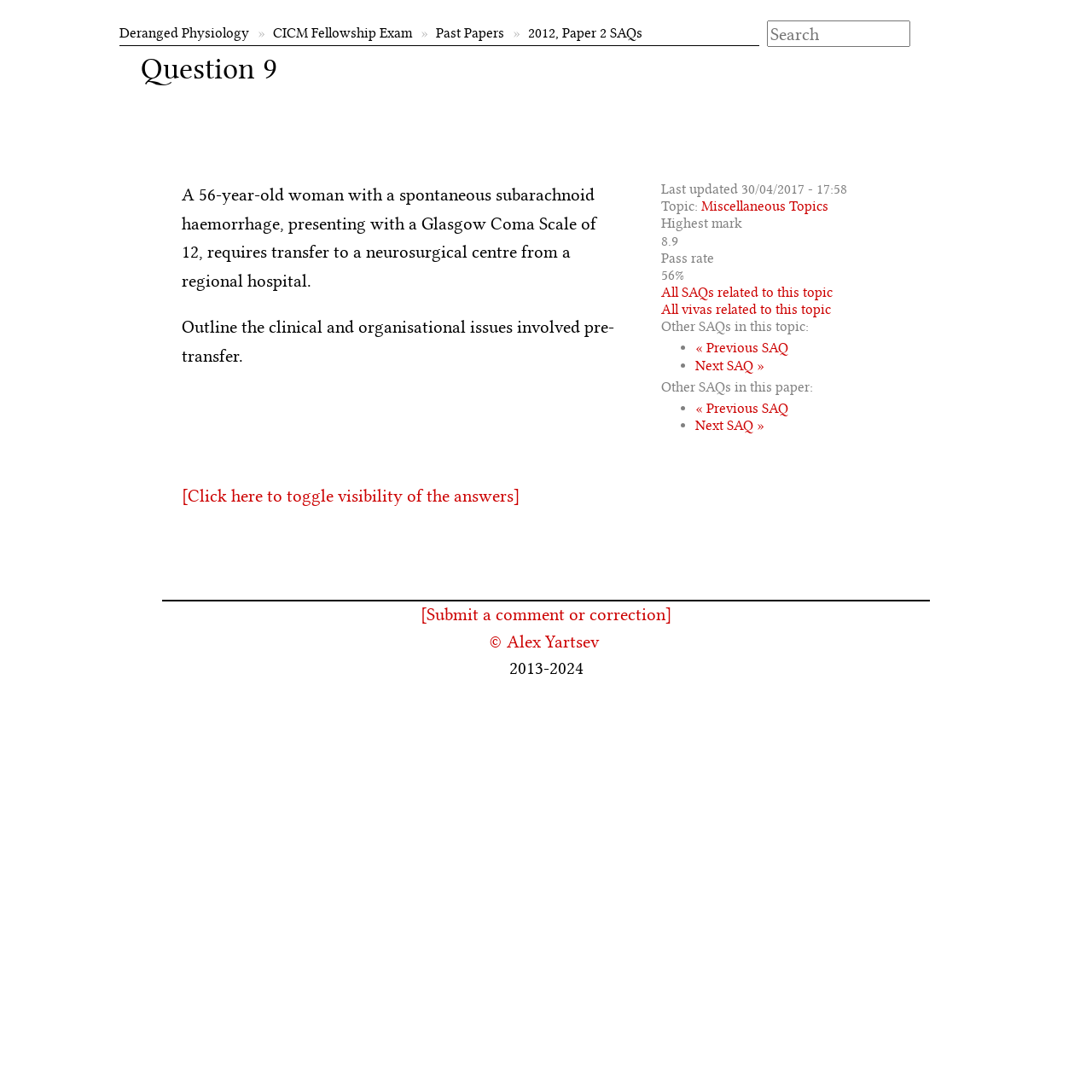Identify the bounding box coordinates of the region I need to click to complete this instruction: "Submit a comment or correction".

[0.385, 0.553, 0.615, 0.572]